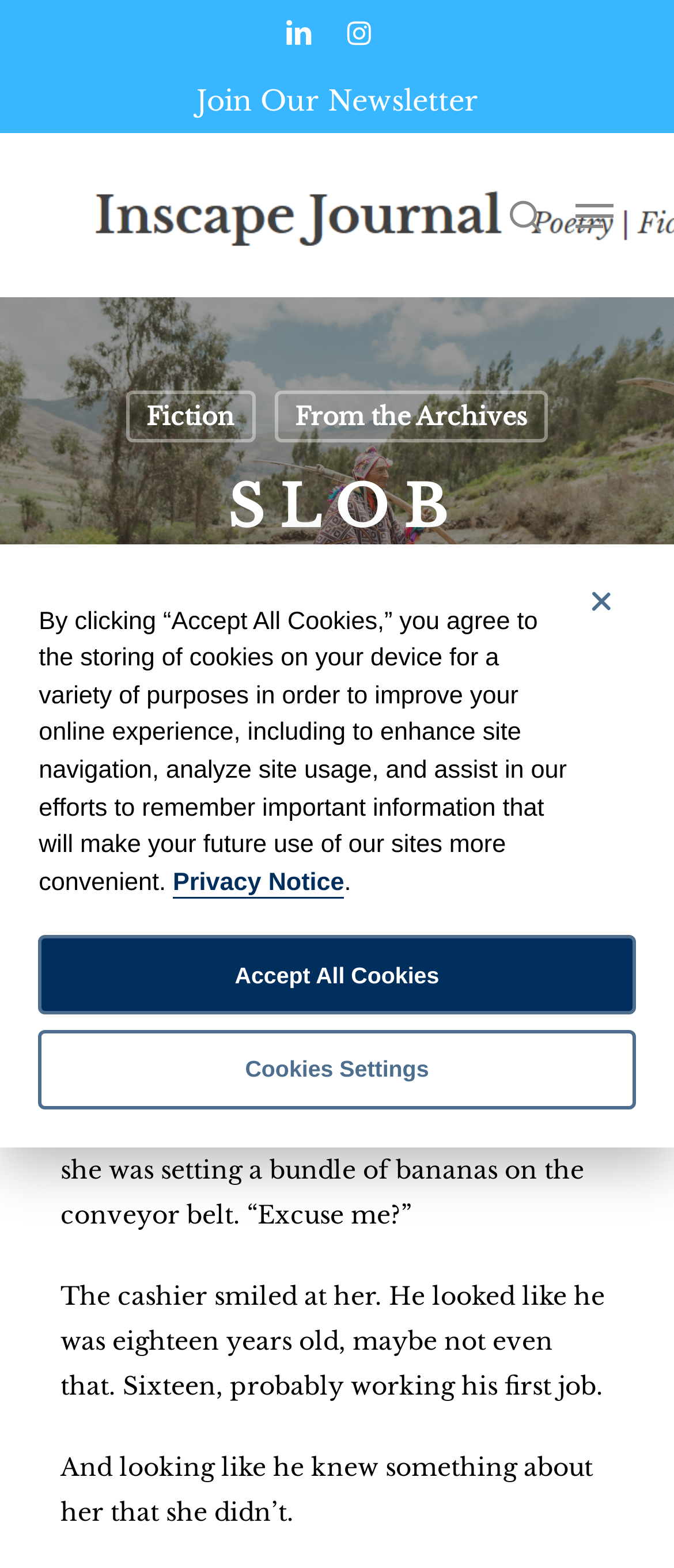Determine the bounding box coordinates of the clickable element to achieve the following action: 'Close the search bar'. Provide the coordinates as four float values between 0 and 1, formatted as [left, top, right, bottom].

[0.841, 0.182, 0.903, 0.201]